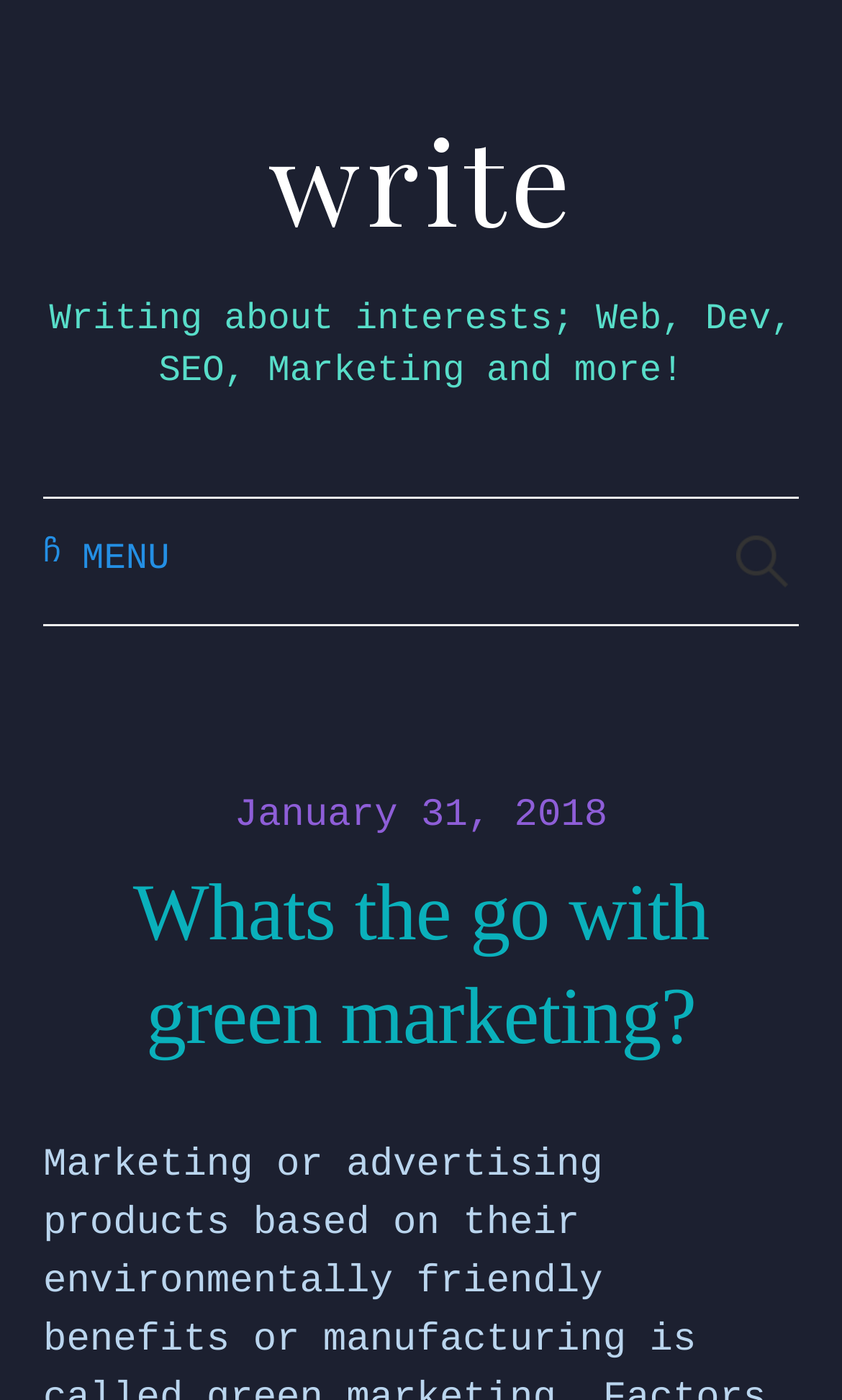Determine the bounding box coordinates for the UI element matching this description: "January 31, 2018".

[0.278, 0.567, 0.722, 0.599]